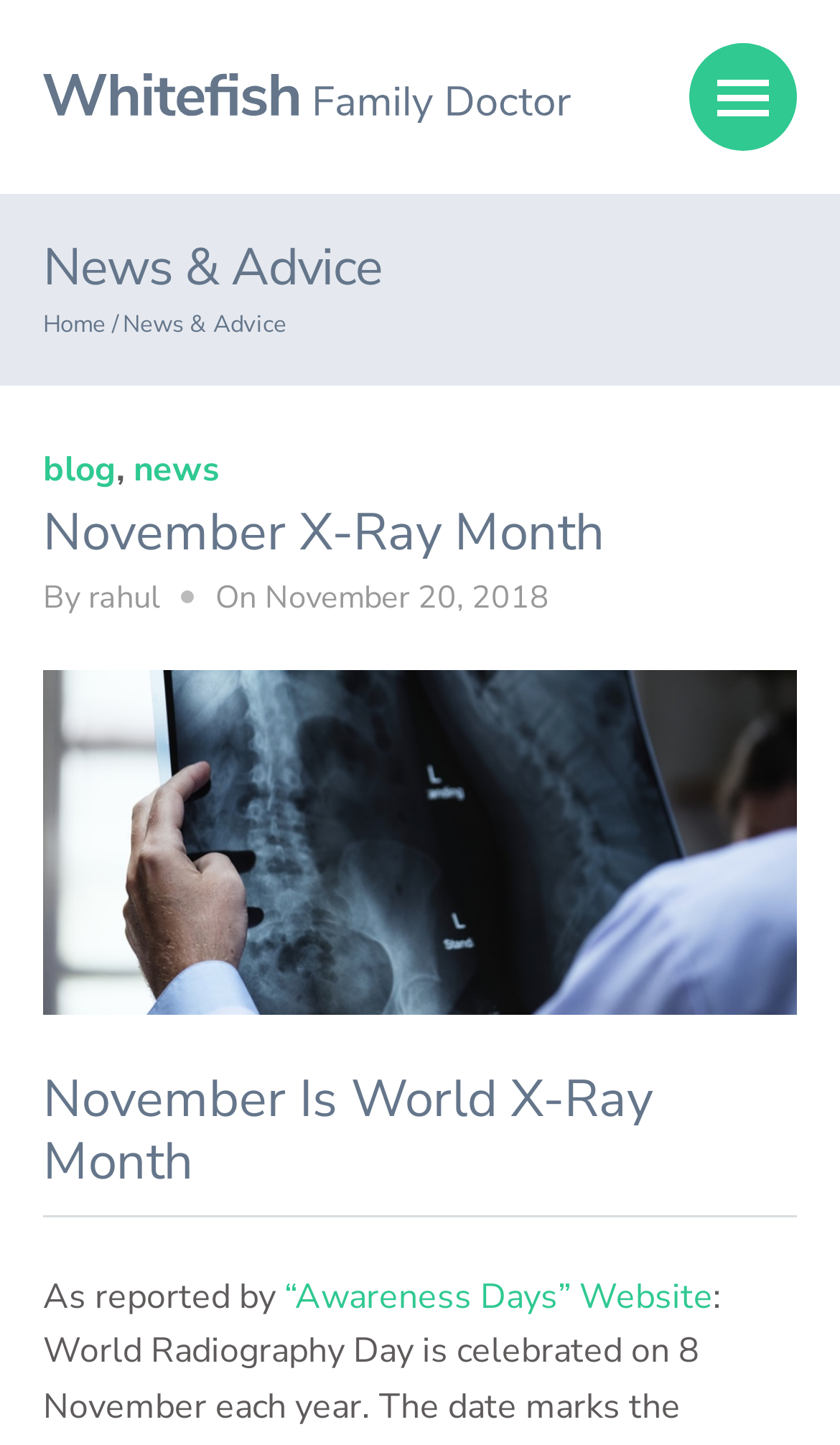Determine the primary headline of the webpage.

November Is World X-Ray Month